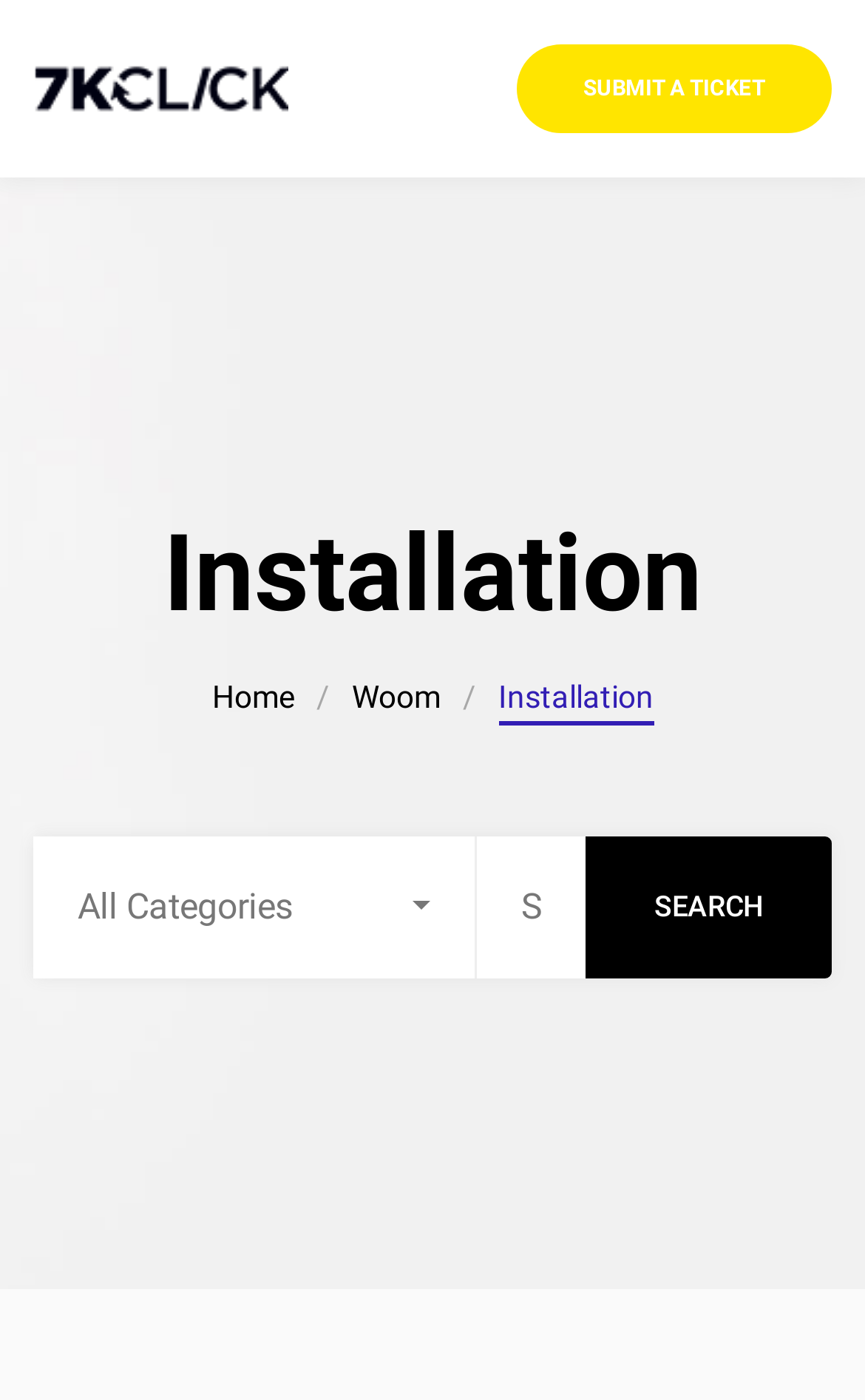Give a concise answer using one word or a phrase to the following question:
What is the purpose of the 'SUBMIT A TICKET' link?

To submit a ticket